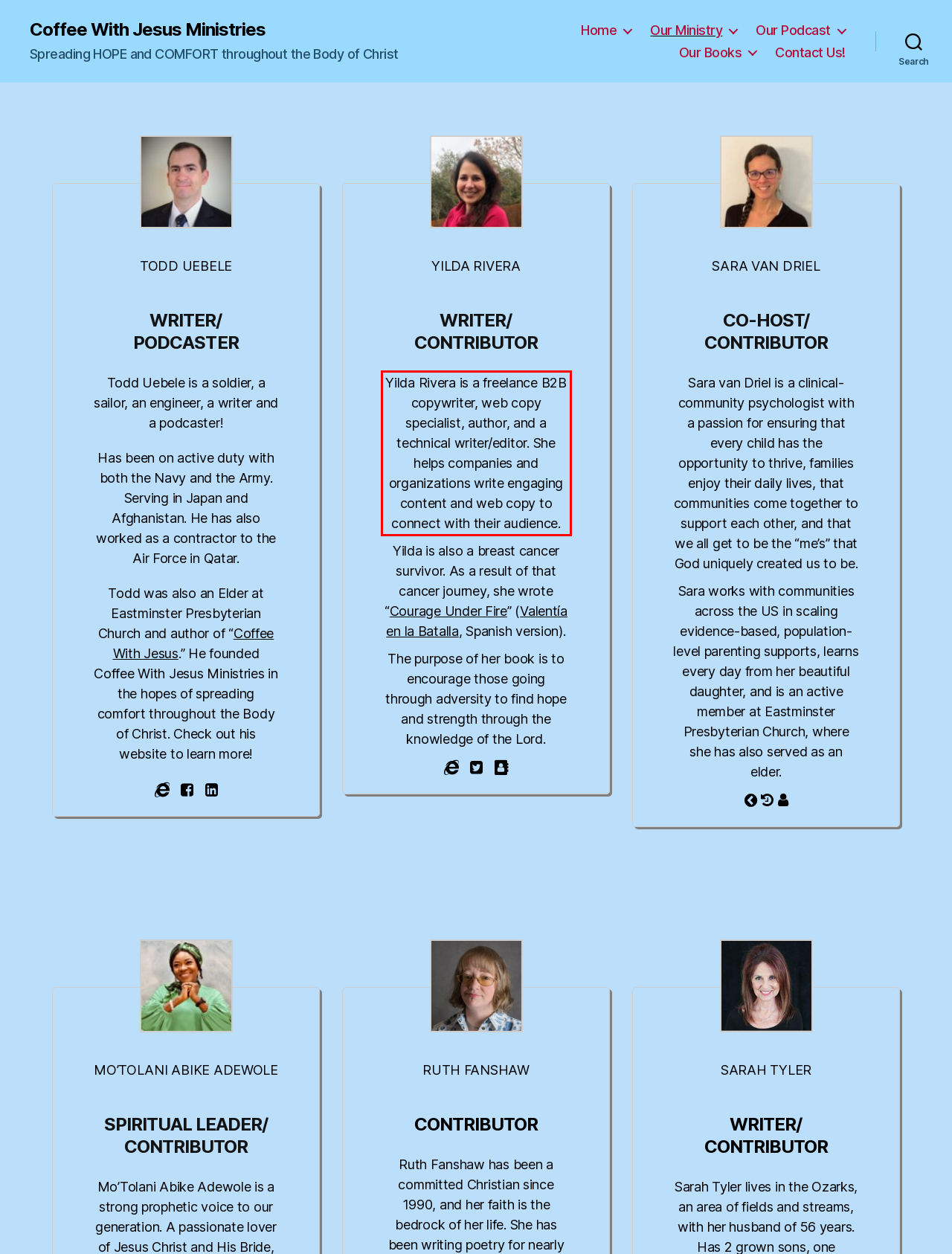Observe the screenshot of the webpage, locate the red bounding box, and extract the text content within it.

Yilda Rivera is a freelance B2B copywriter, web copy specialist, author, and a technical writer/editor. She helps companies and organizations write engaging content and web copy to connect with their audience.